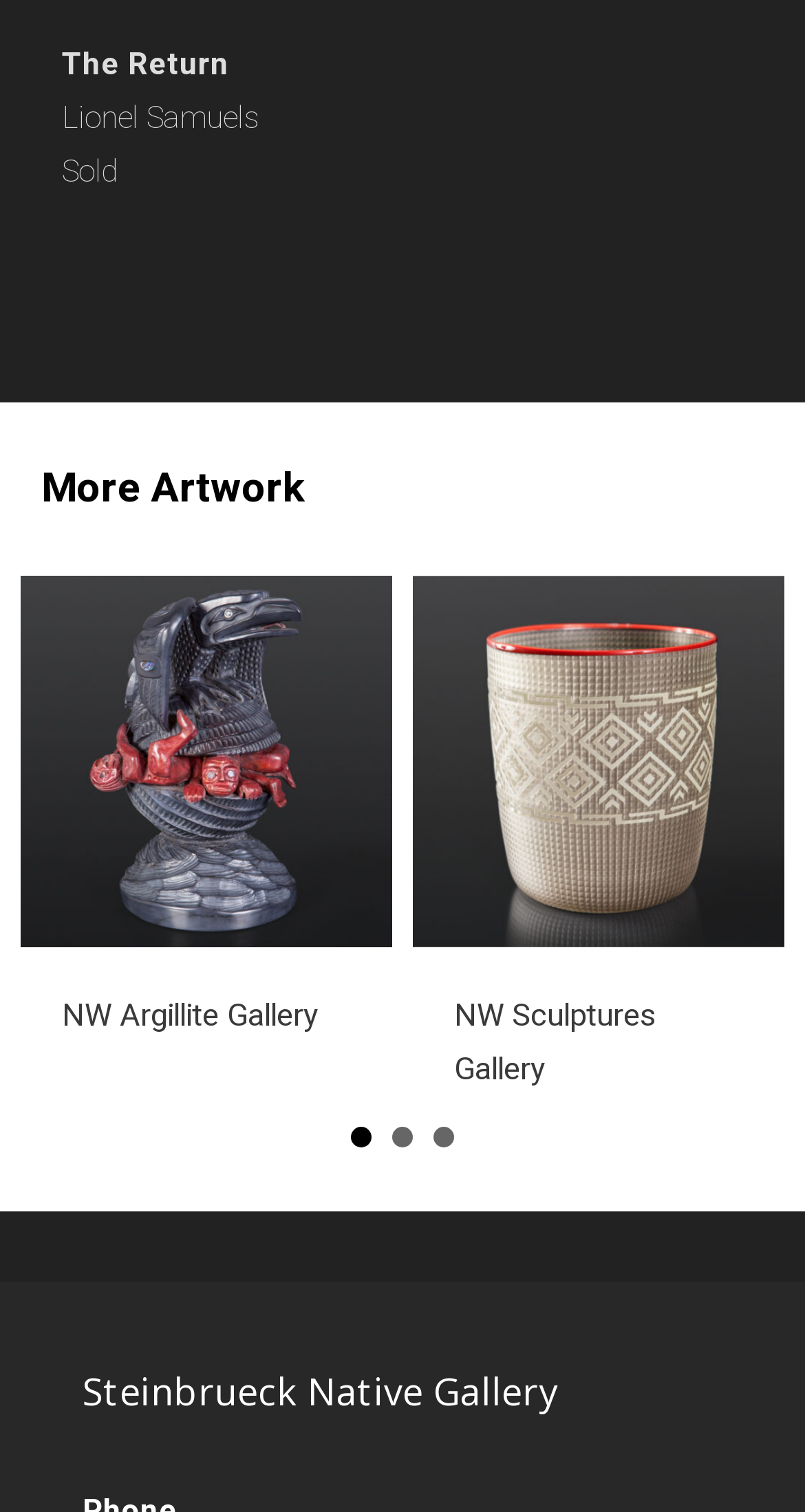How many links are there on the webpage?
Refer to the image and provide a one-word or short phrase answer.

7